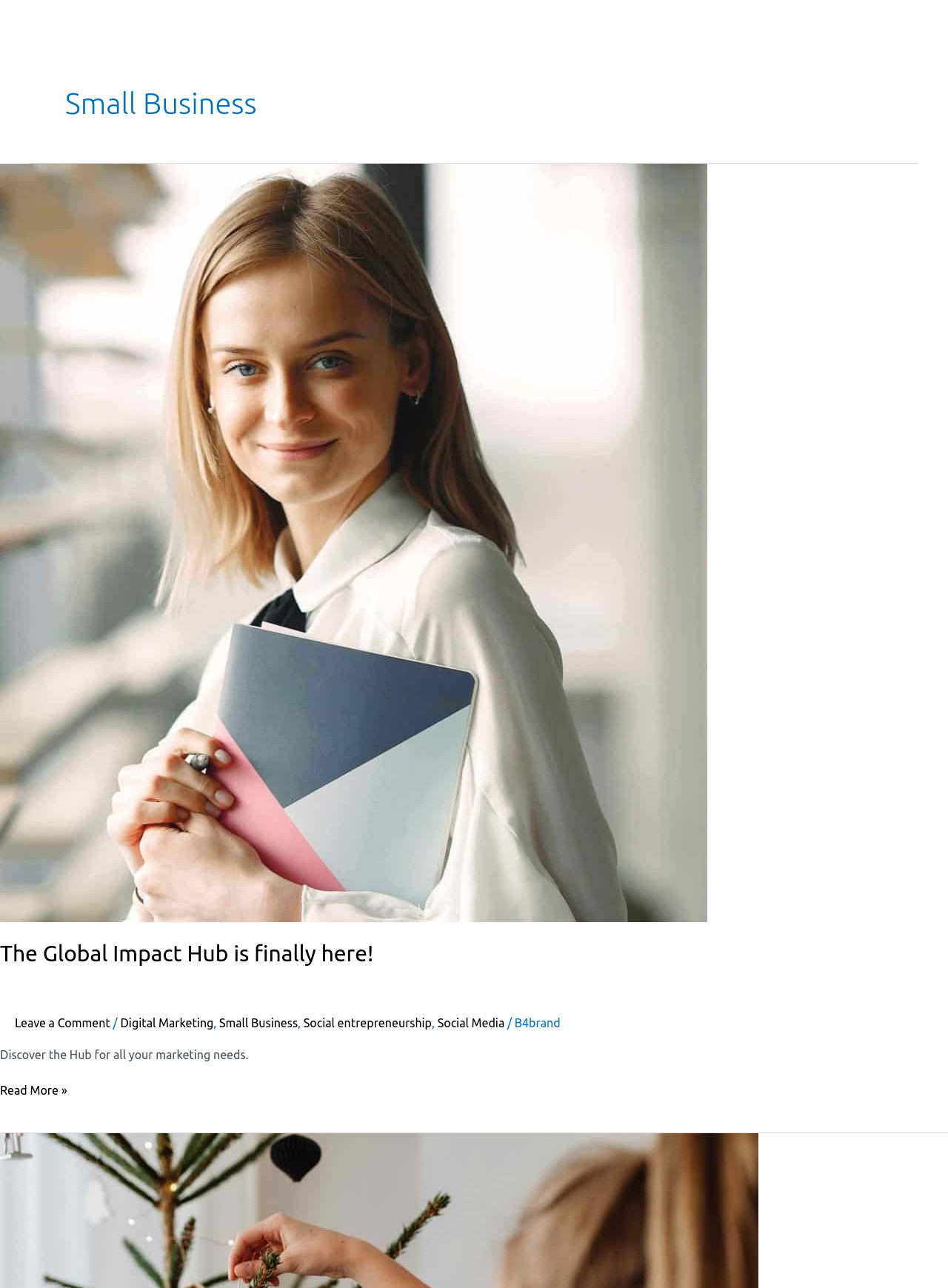Provide the bounding box coordinates of the HTML element described by the text: "alt="A woman smiling"". The coordinates should be in the format [left, top, right, bottom] with values between 0 and 1.

[0.0, 0.415, 0.746, 0.426]